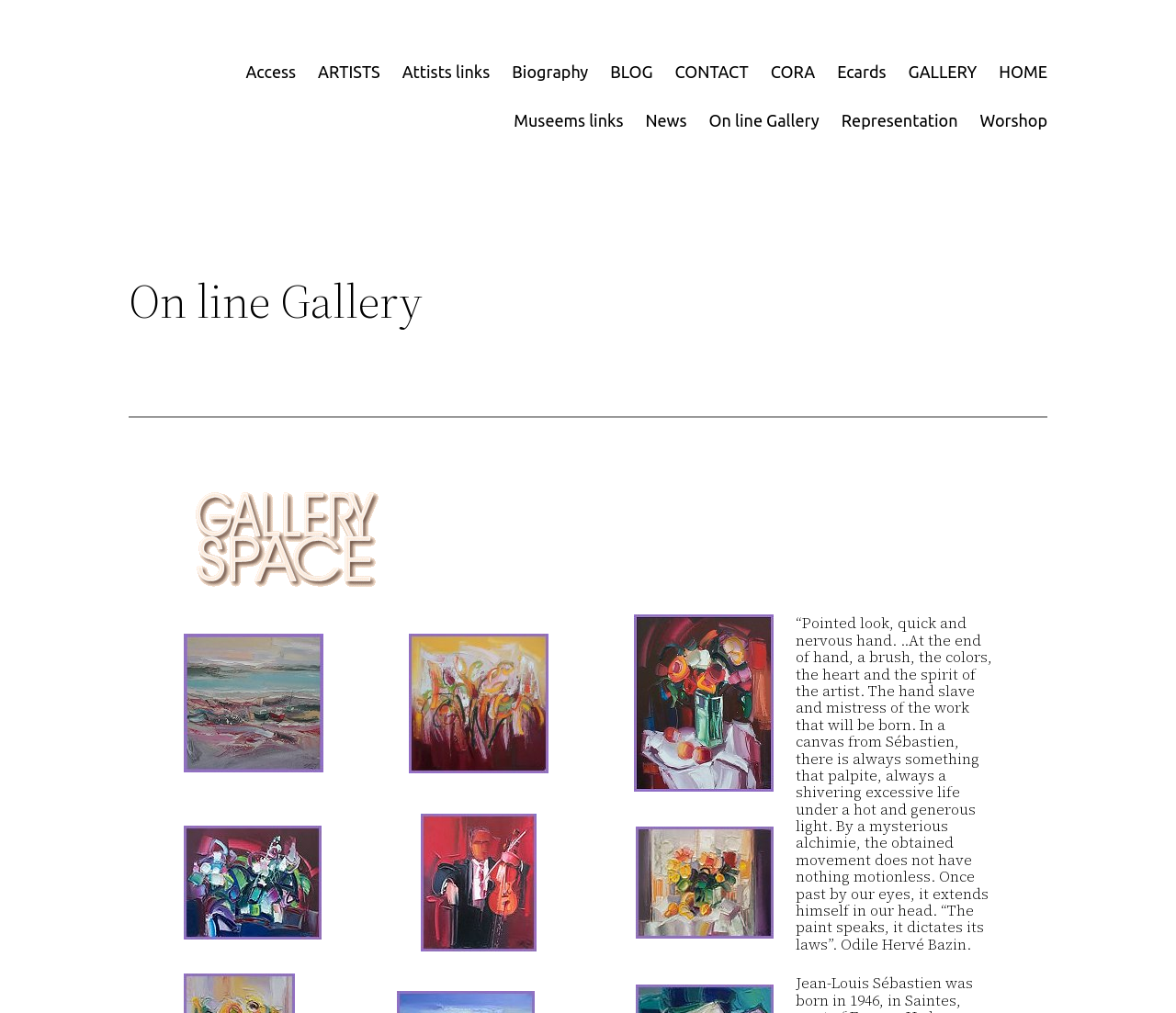Kindly determine the bounding box coordinates for the clickable area to achieve the given instruction: "View 'GALLERY'".

[0.772, 0.058, 0.831, 0.084]